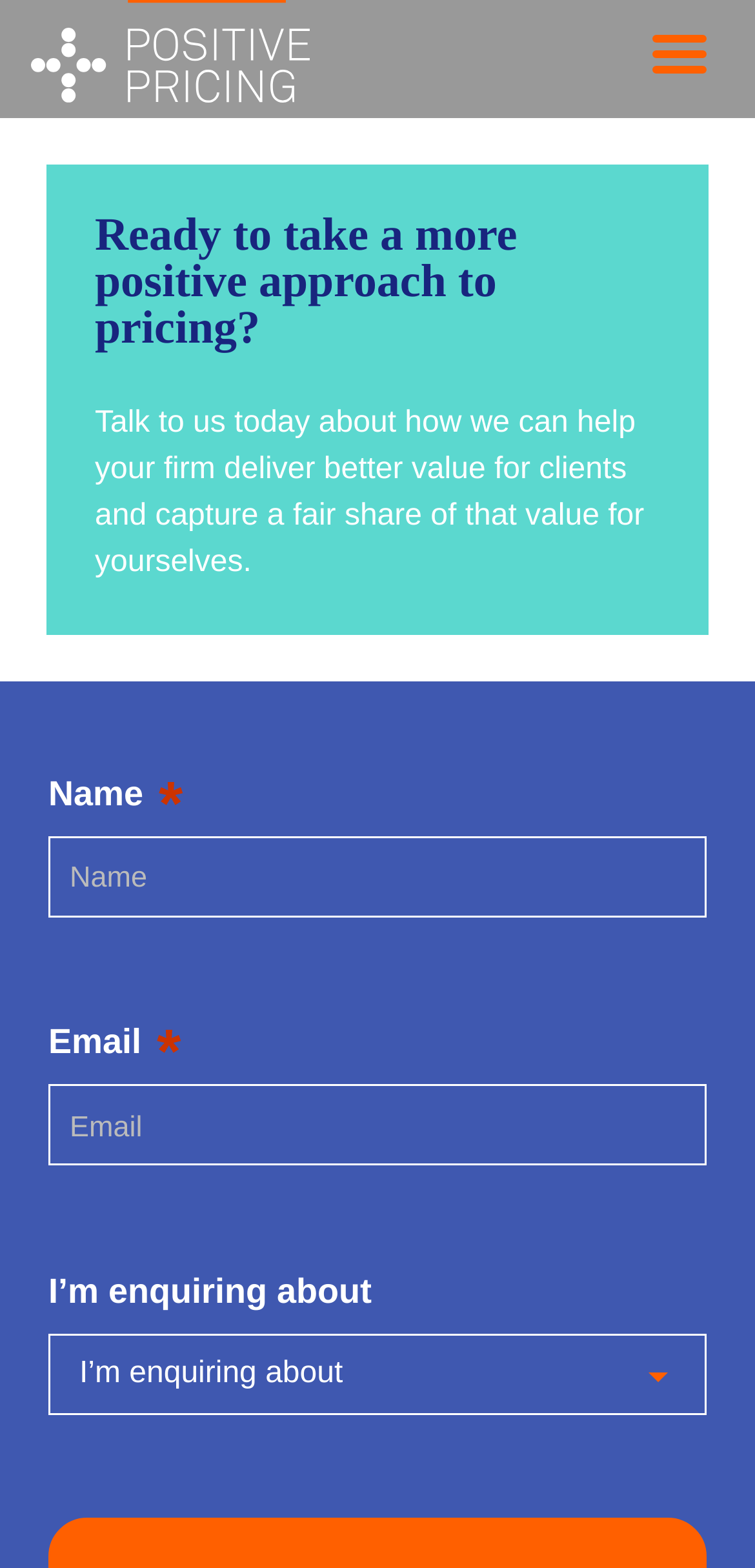Specify the bounding box coordinates (top-left x, top-left y, bottom-right x, bottom-right y) of the UI element in the screenshot that matches this description: Contact Us

None